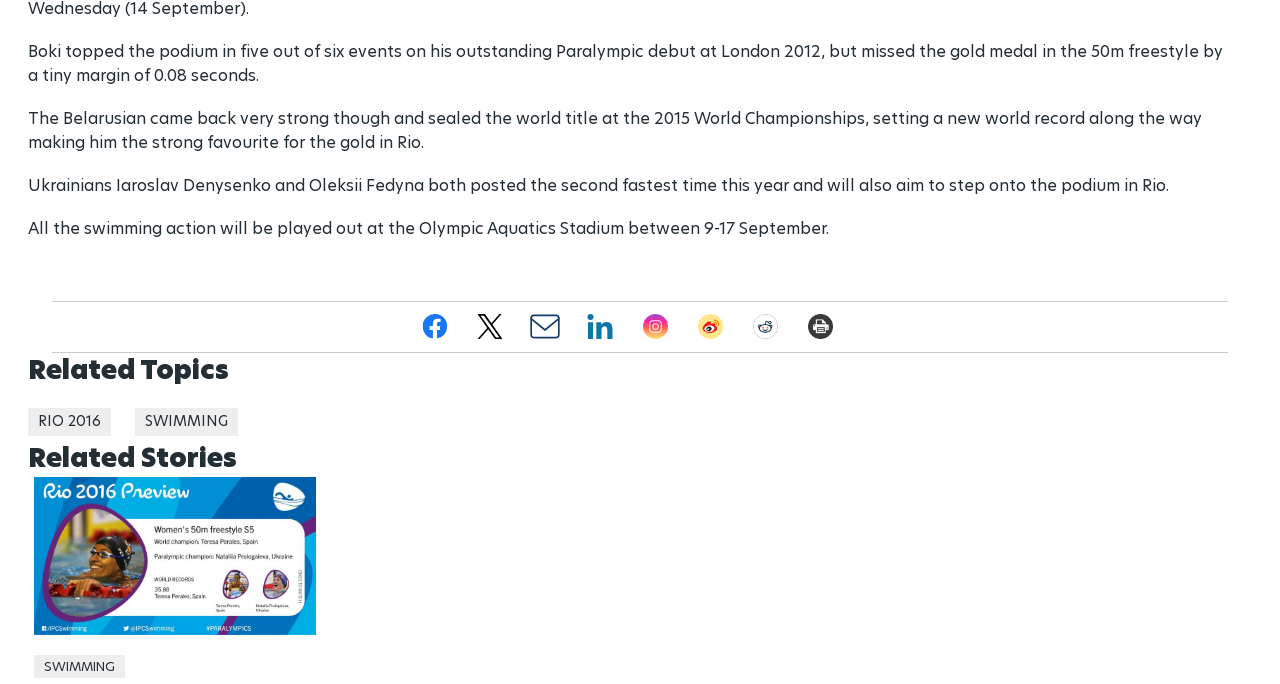Determine the bounding box for the described HTML element: "title="Linkedin"". Ensure the coordinates are four float numbers between 0 and 1 in the format [left, top, right, bottom].

[0.457, 0.456, 0.48, 0.499]